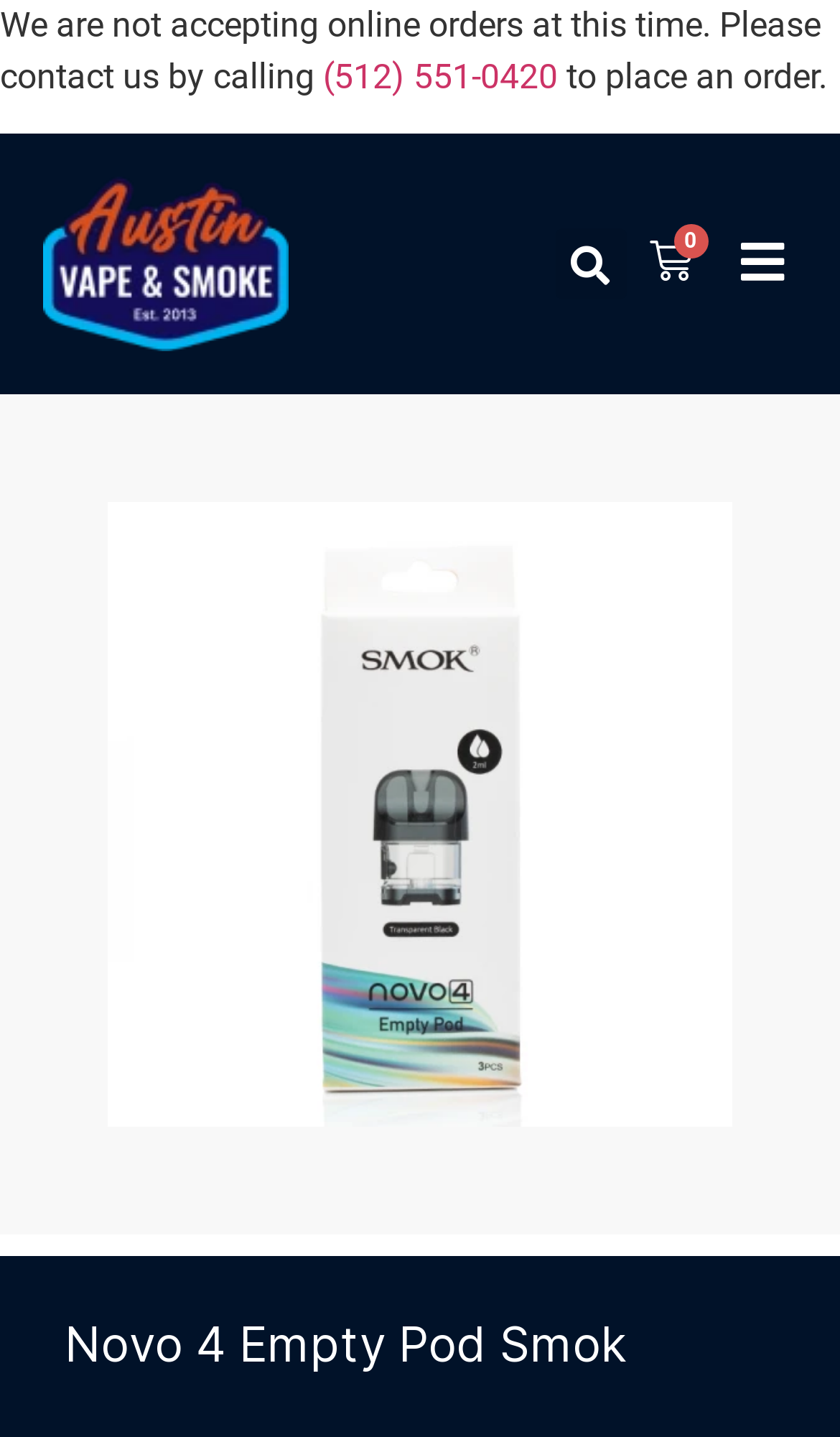Point out the bounding box coordinates of the section to click in order to follow this instruction: "Register".

[0.345, 0.727, 0.655, 0.788]